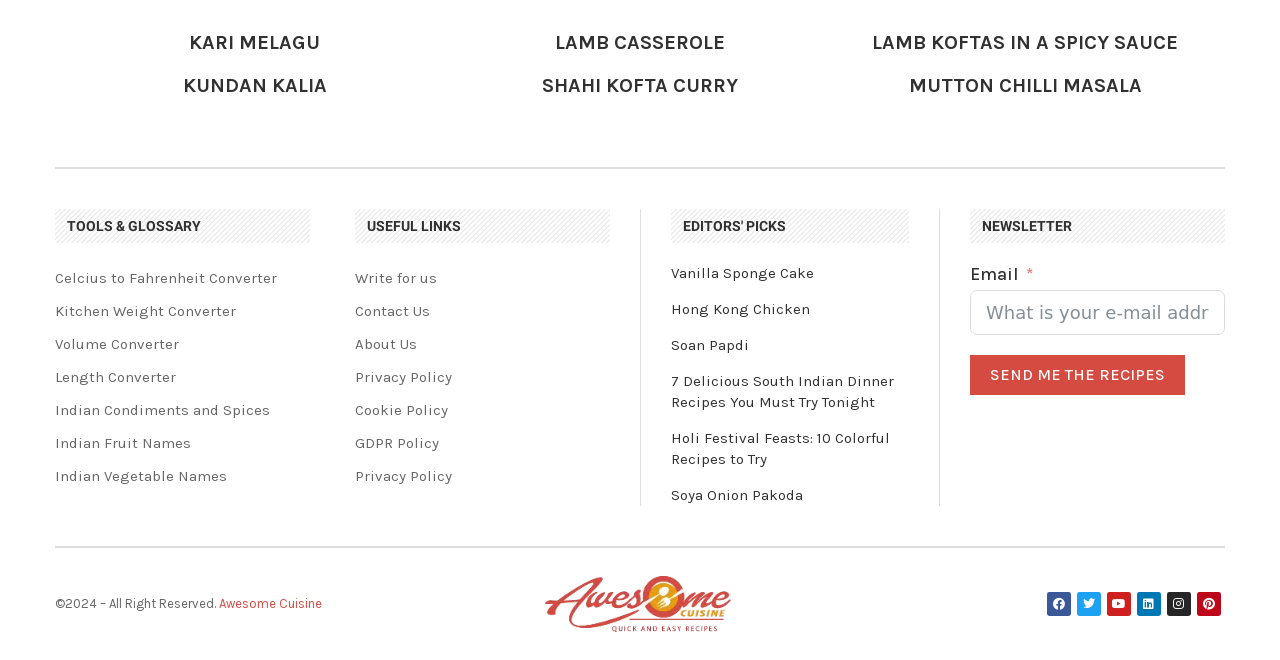How many converter tools are listed under 'TOOLS & GLOSSARY'?
Kindly give a detailed and elaborate answer to the question.

I counted the number of converter tools listed under the 'TOOLS & GLOSSARY' section, including Celcius to Fahrenheit Converter, Kitchen Weight Converter, Volume Converter, and Length Converter. There are 4 such tools.